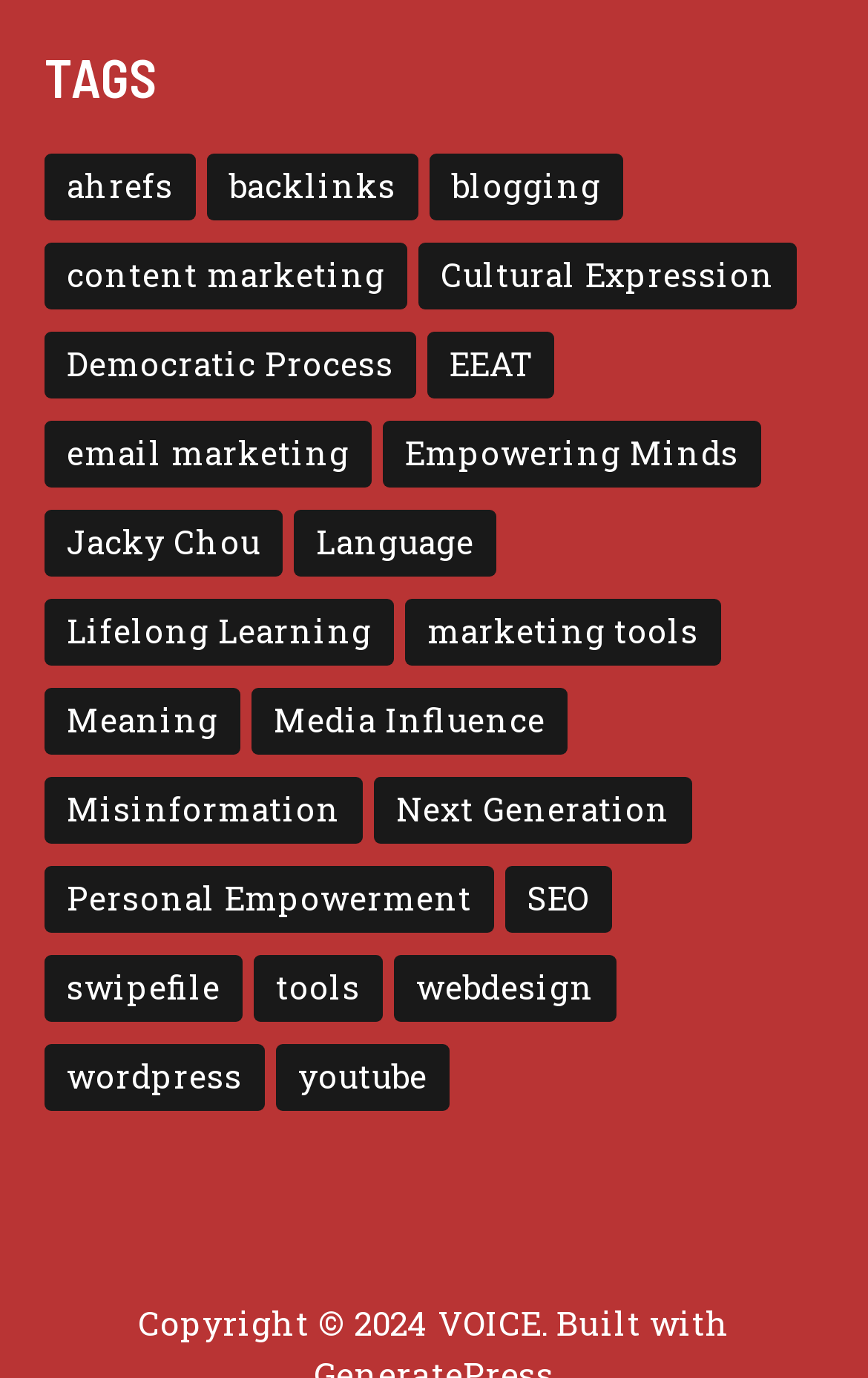Find the bounding box coordinates for the area you need to click to carry out the instruction: "Explore Lifelong Learning". The coordinates should be four float numbers between 0 and 1, indicated as [left, top, right, bottom].

[0.051, 0.06, 0.454, 0.109]